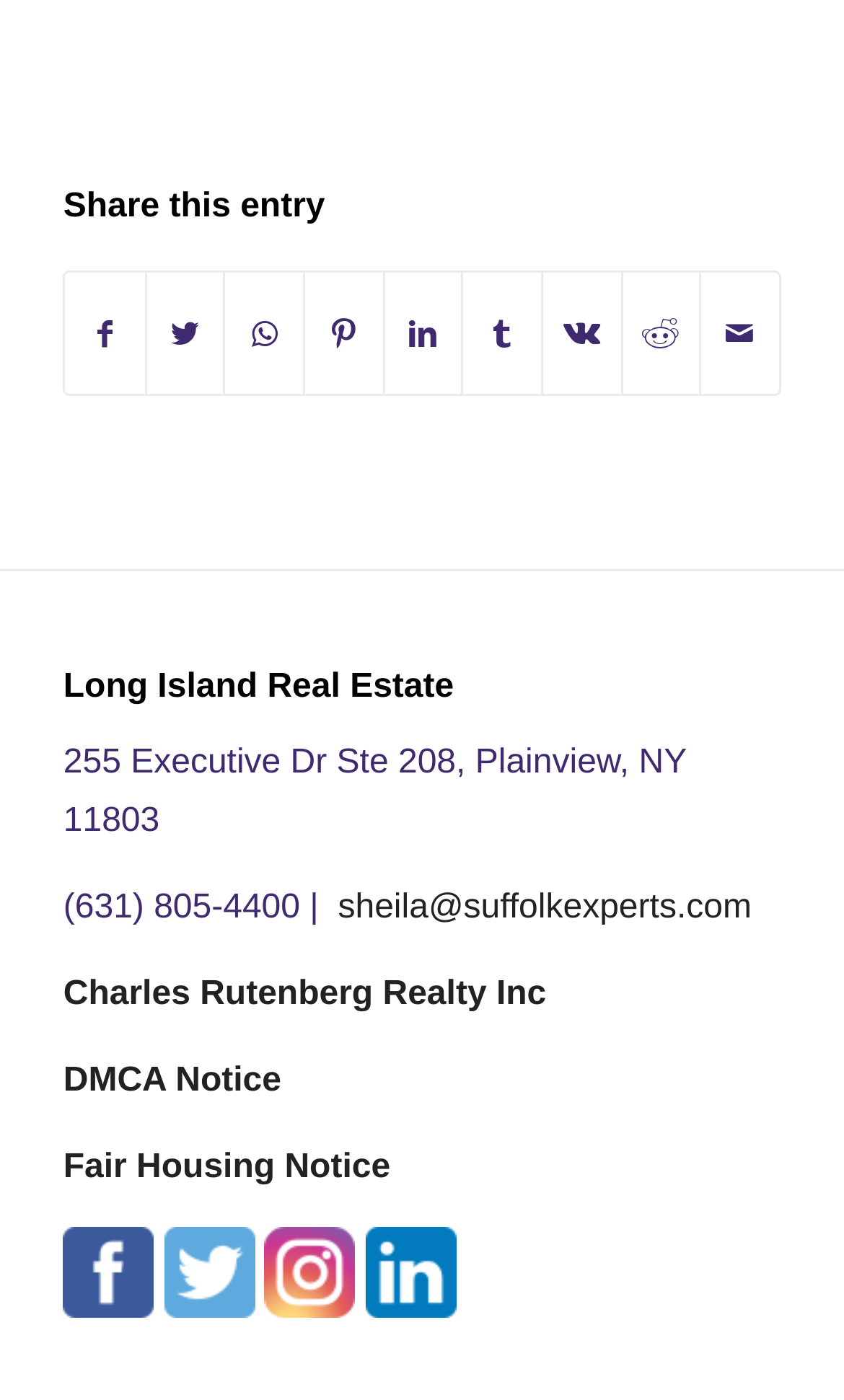What is the email address of the real estate agent?
Give a one-word or short phrase answer based on the image.

sheila@suffolkexperts.com